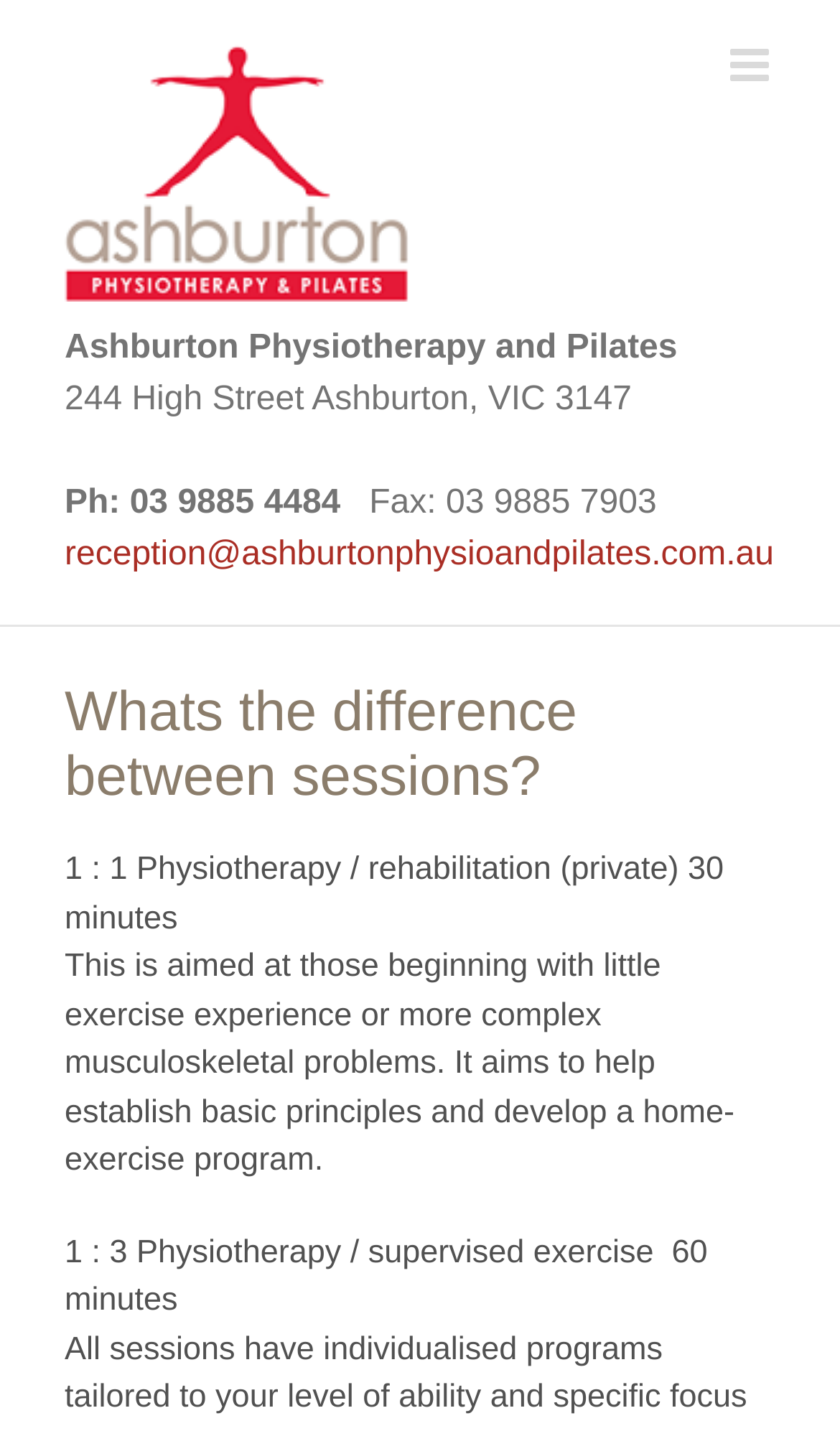Answer the question with a brief word or phrase:
What is the phone number of Ashburton Physiotherapy and Pilates?

03 9885 4484